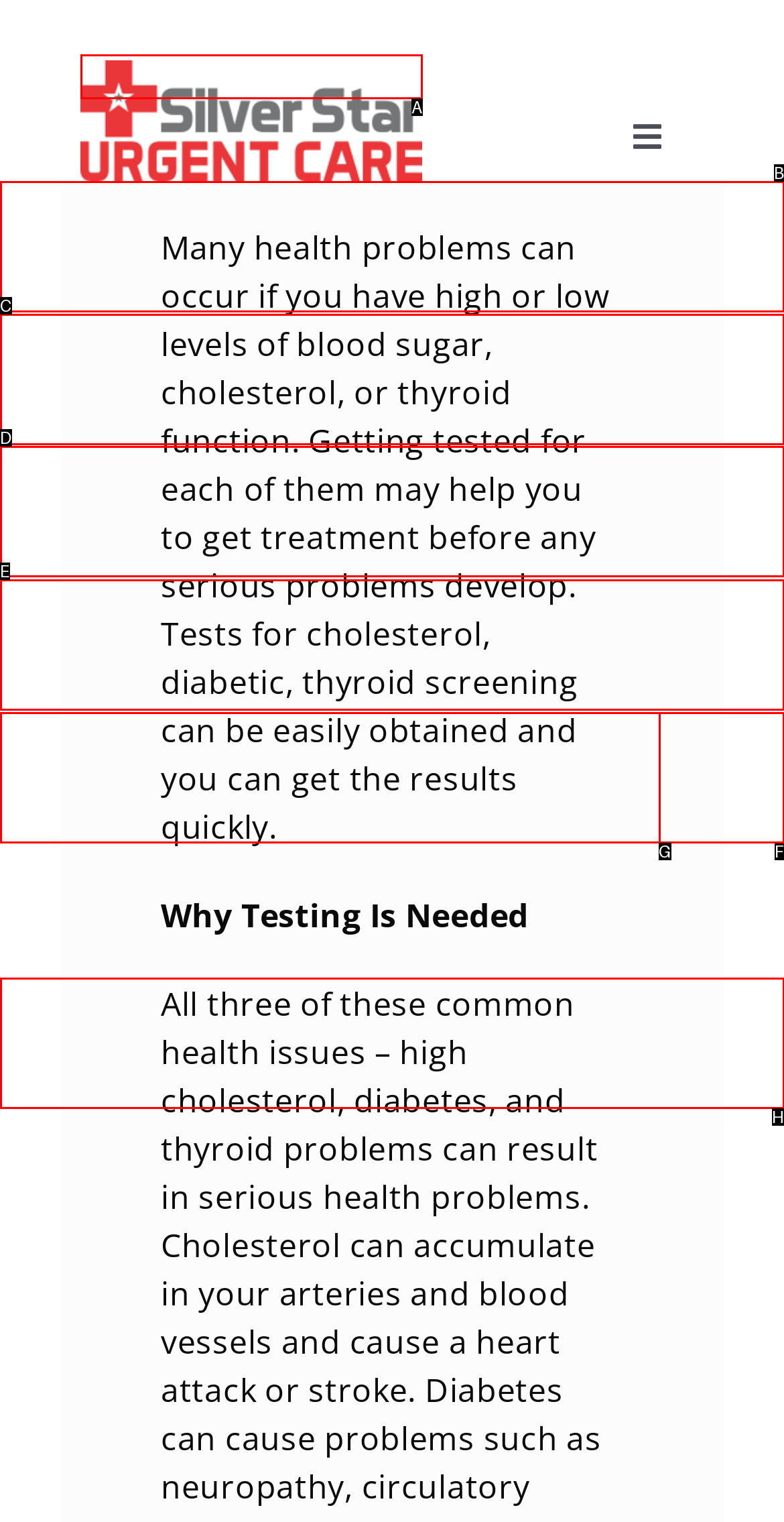Determine the right option to click to perform this task: Visit the Patient Portal
Answer with the correct letter from the given choices directly.

D